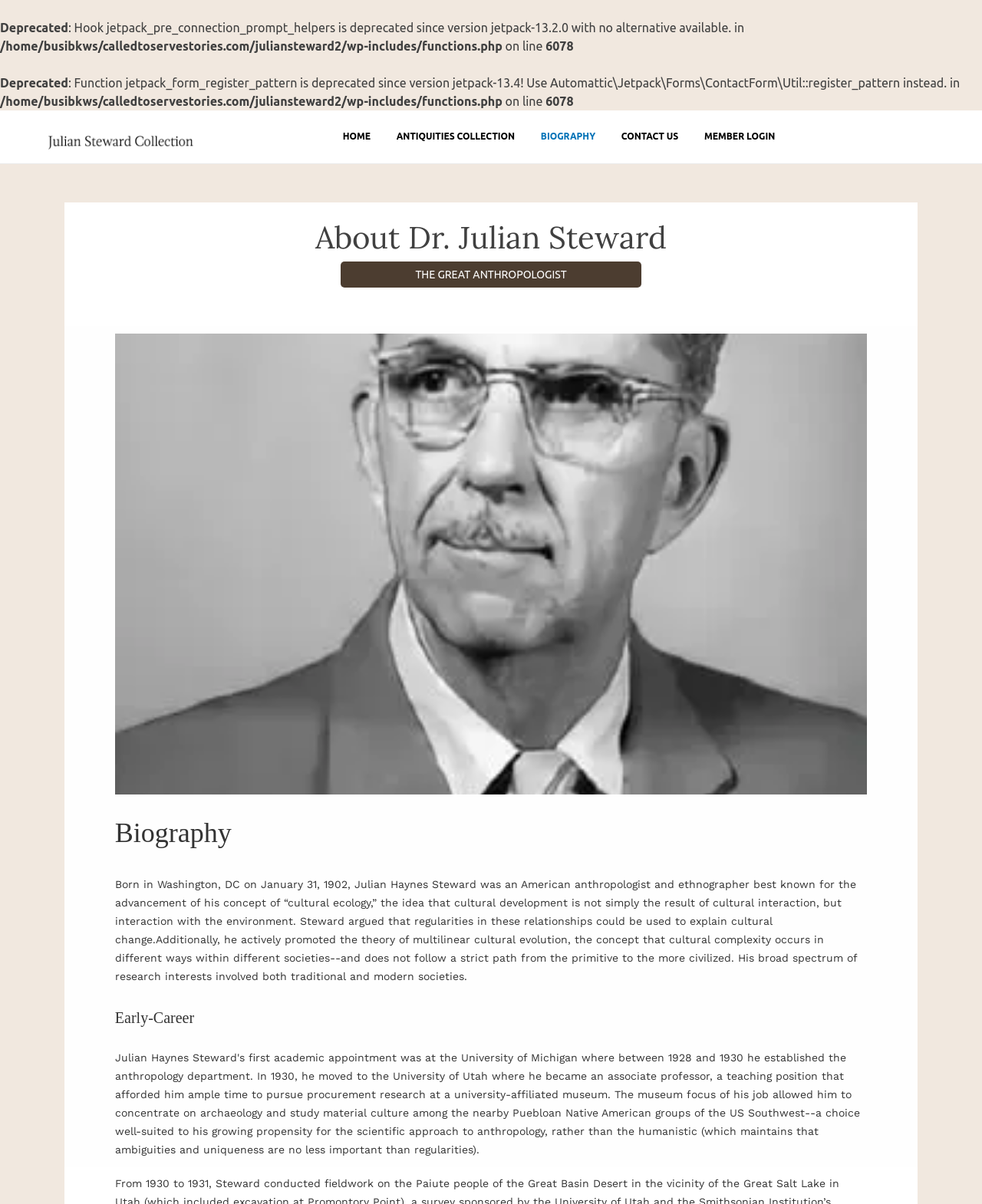Can you specify the bounding box coordinates of the area that needs to be clicked to fulfill the following instruction: "Click on the 'ANTIQUITIES COLLECTION' link"?

[0.392, 0.101, 0.536, 0.125]